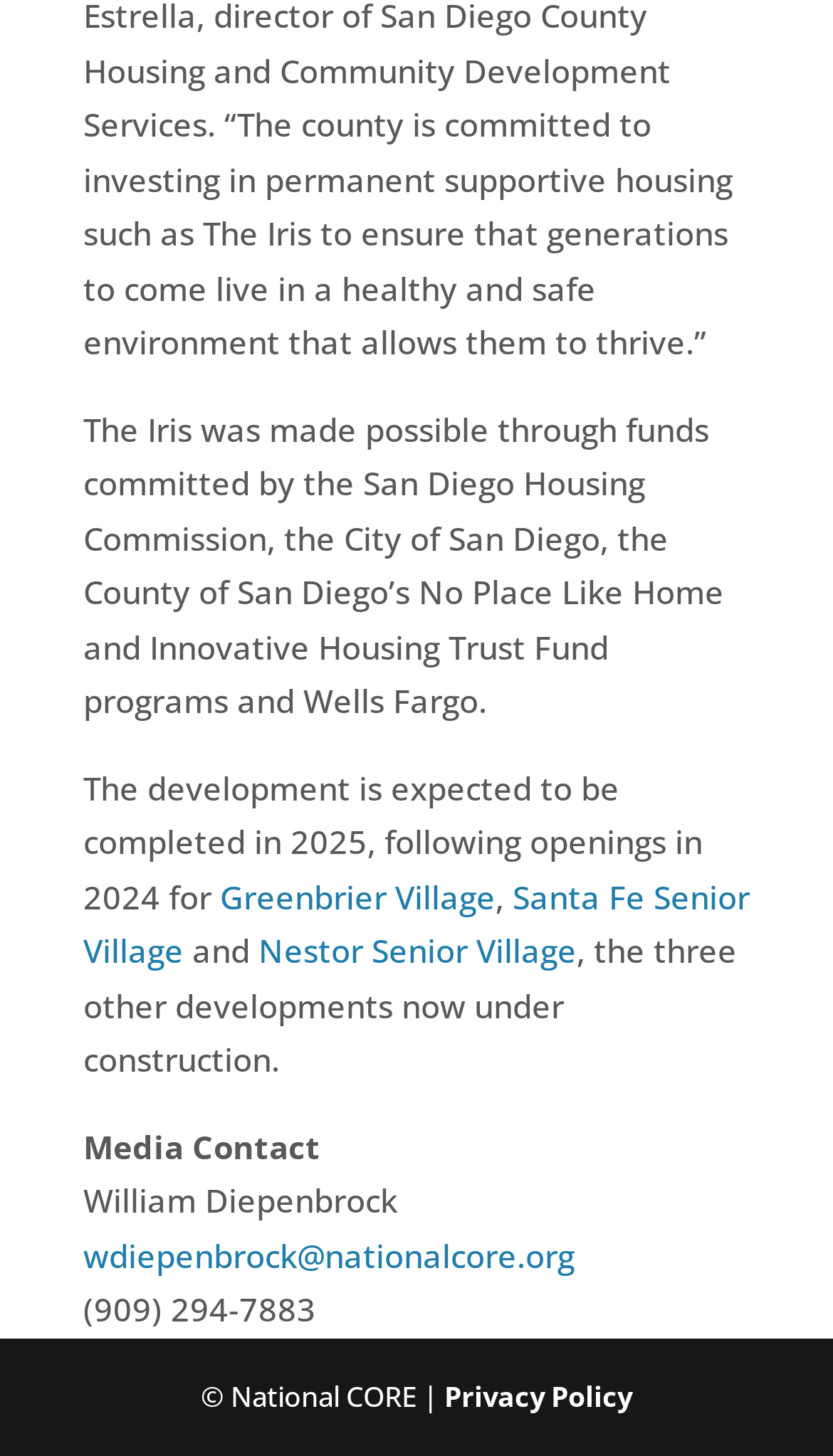What is the email address of the media contact?
Please elaborate on the answer to the question with detailed information.

The answer can be found in the link element with the text 'wdiepenbrock@nationalcore.org'. This link is mentioned in the context of 'Media Contact' and is associated with the name 'William Diepenbrock'.